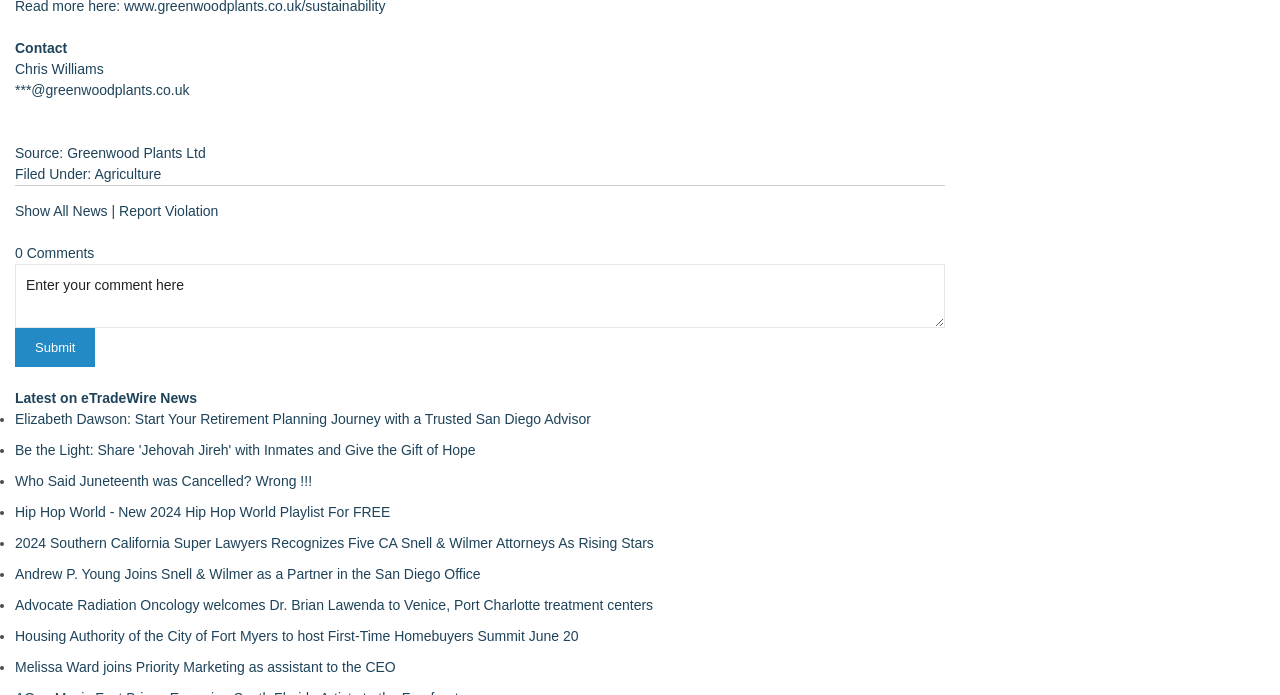Indicate the bounding box coordinates of the clickable region to achieve the following instruction: "Contact Chris Williams."

[0.012, 0.087, 0.081, 0.11]